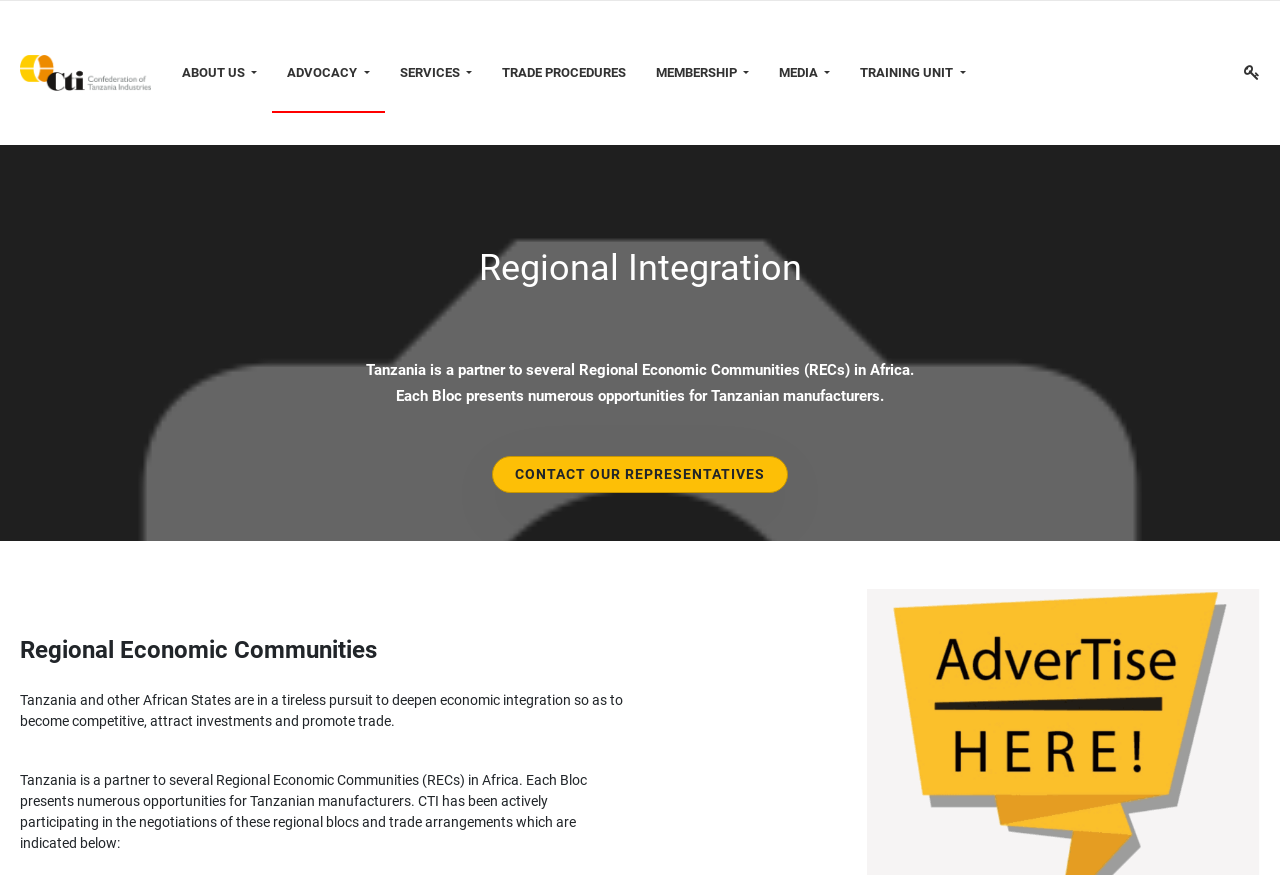Please identify the bounding box coordinates of the region to click in order to complete the given instruction: "Go to ABOUT US page". The coordinates should be four float numbers between 0 and 1, i.e., [left, top, right, bottom].

[0.13, 0.038, 0.213, 0.129]